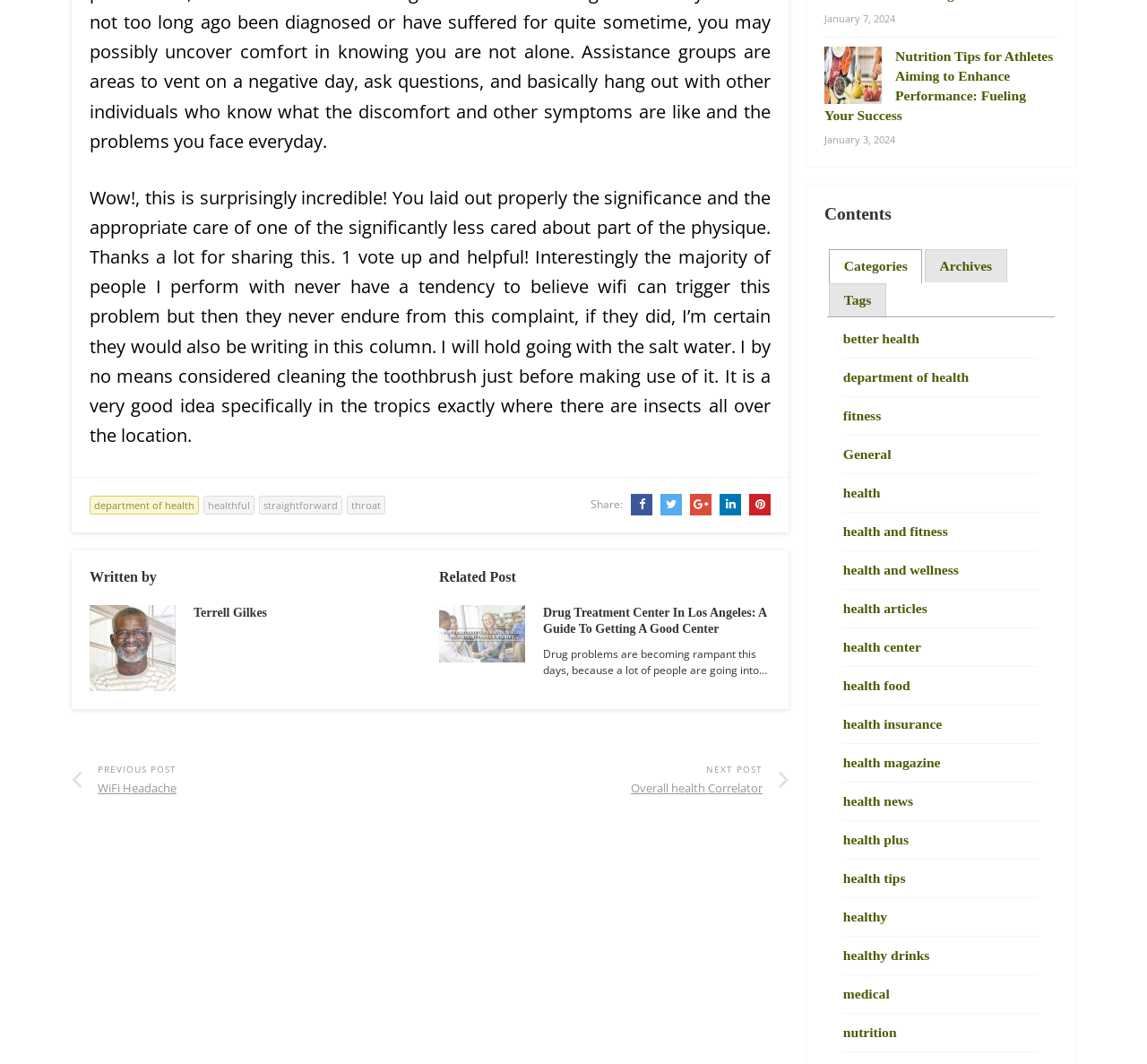Specify the bounding box coordinates for the region that must be clicked to perform the given instruction: "Share this post".

[0.515, 0.467, 0.545, 0.481]